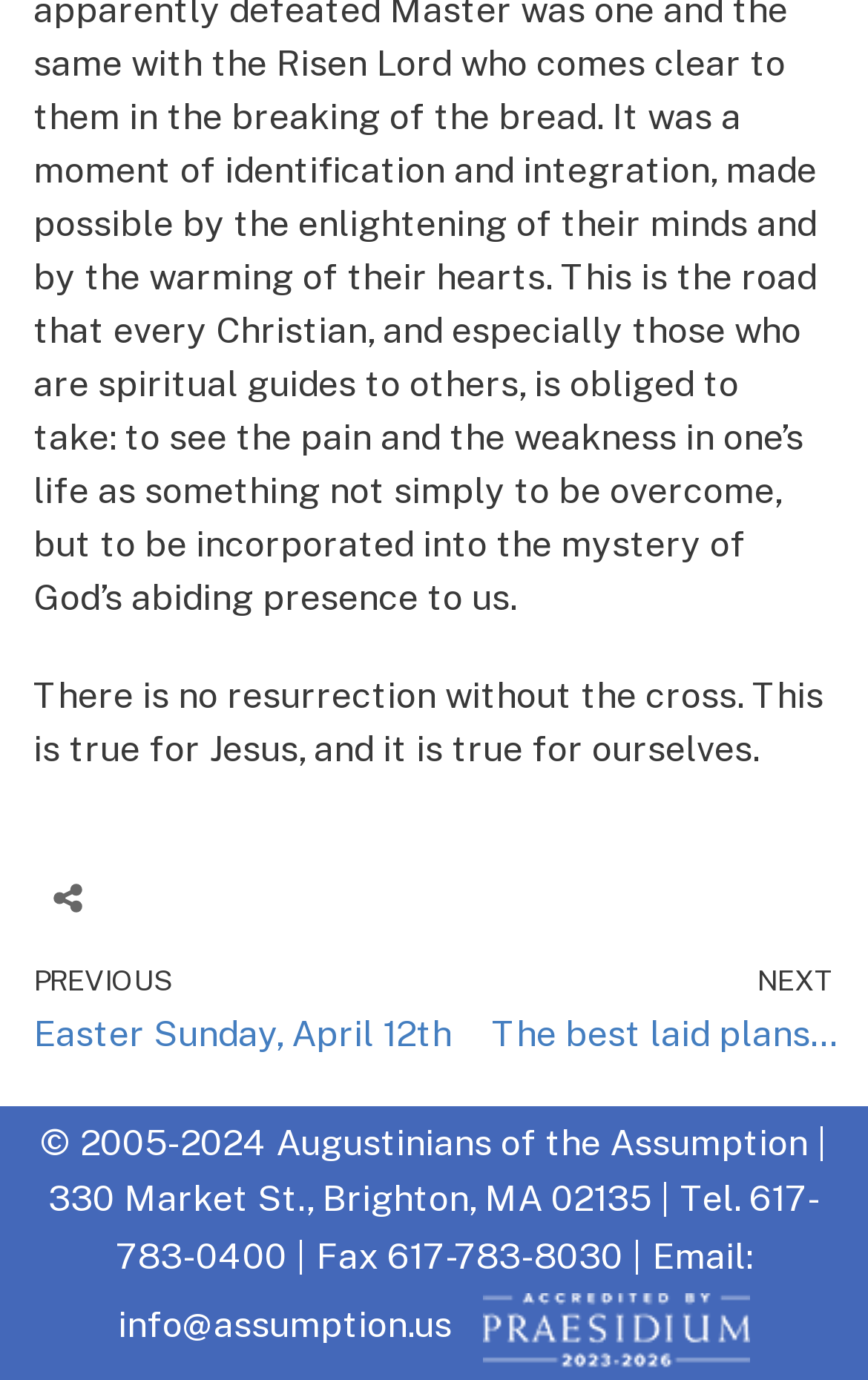Identify the bounding box coordinates for the UI element that matches this description: "title="Twitter"".

[0.249, 0.627, 0.326, 0.675]